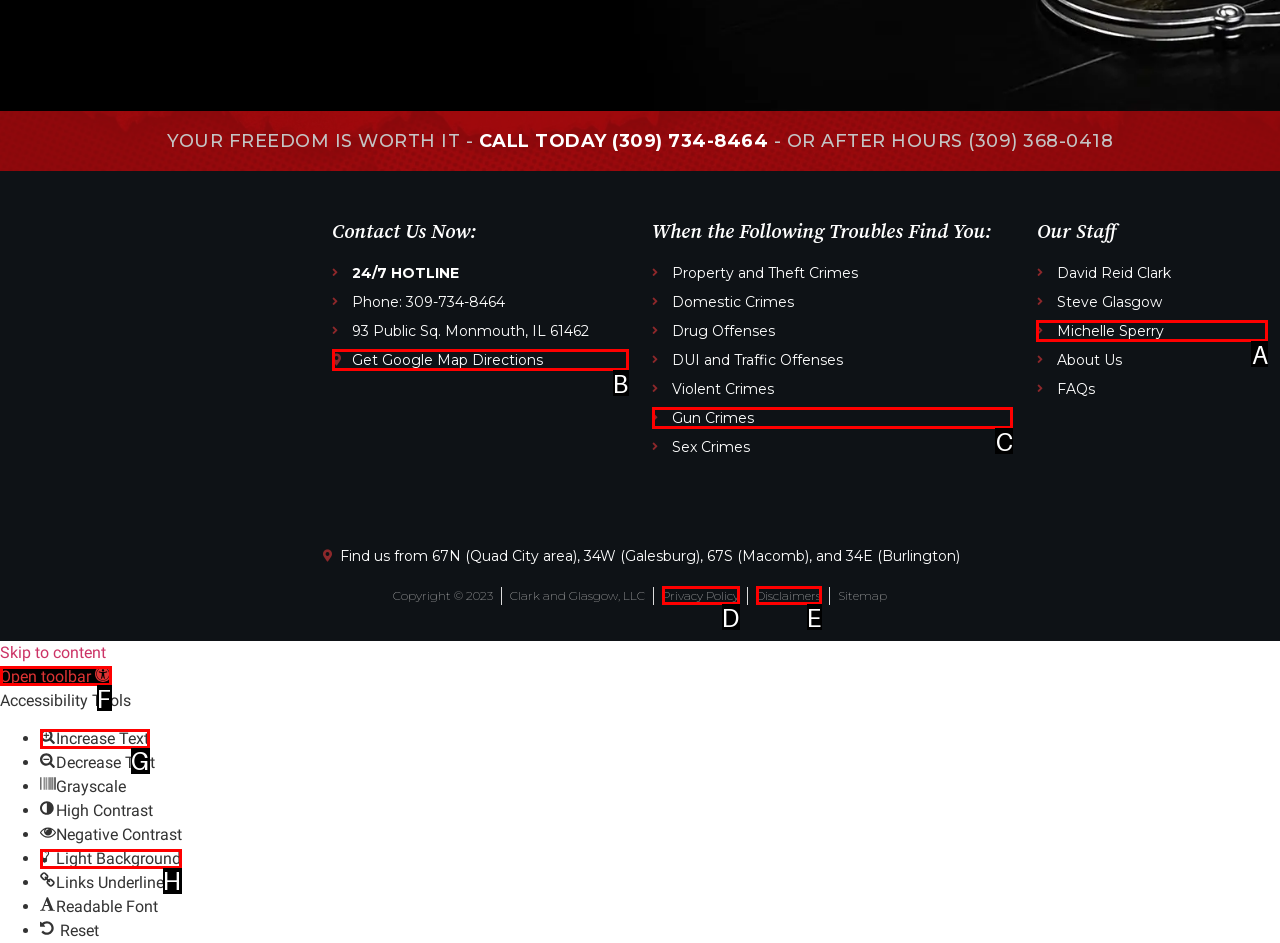Identify which HTML element matches the description: Get Google Map Directions
Provide your answer in the form of the letter of the correct option from the listed choices.

B